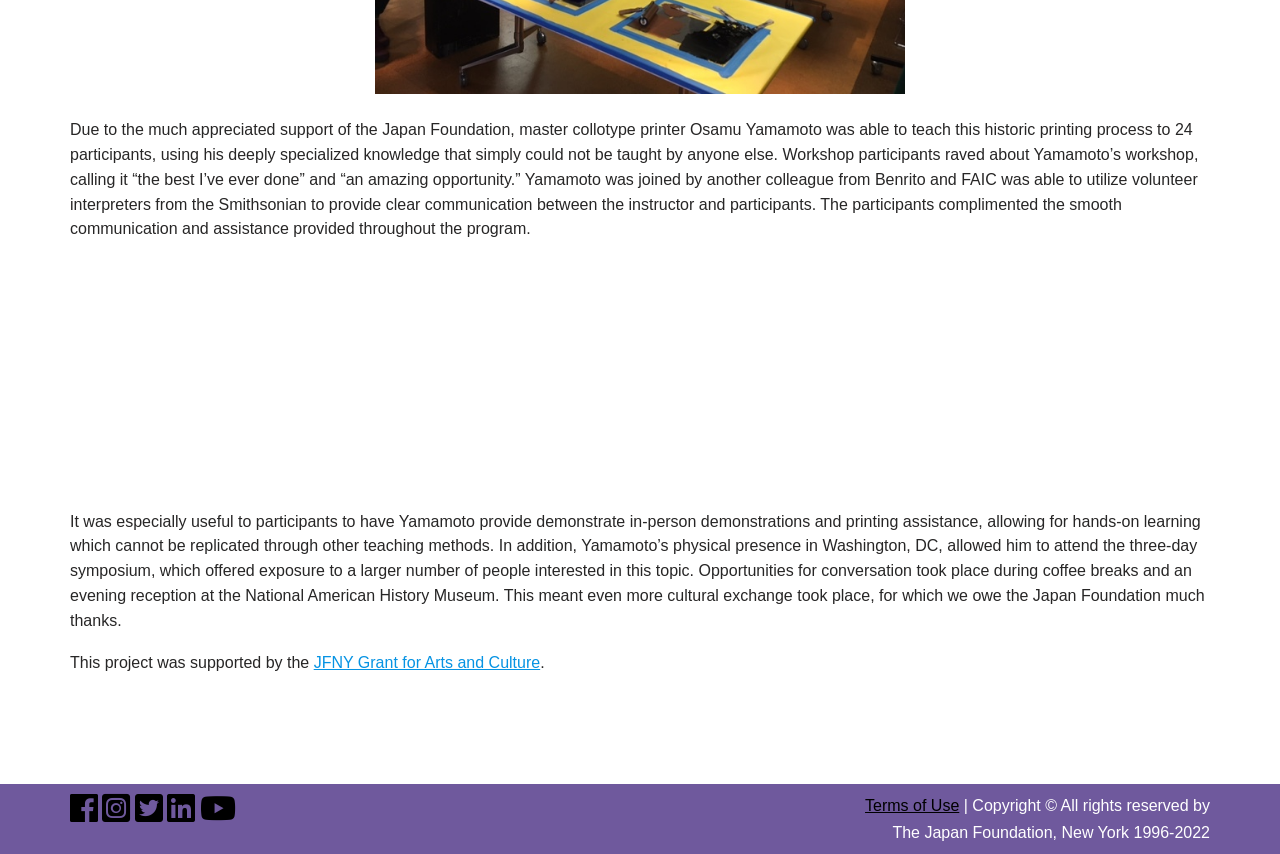Respond concisely with one word or phrase to the following query:
What is located at the bottom of the page?

Copyright information